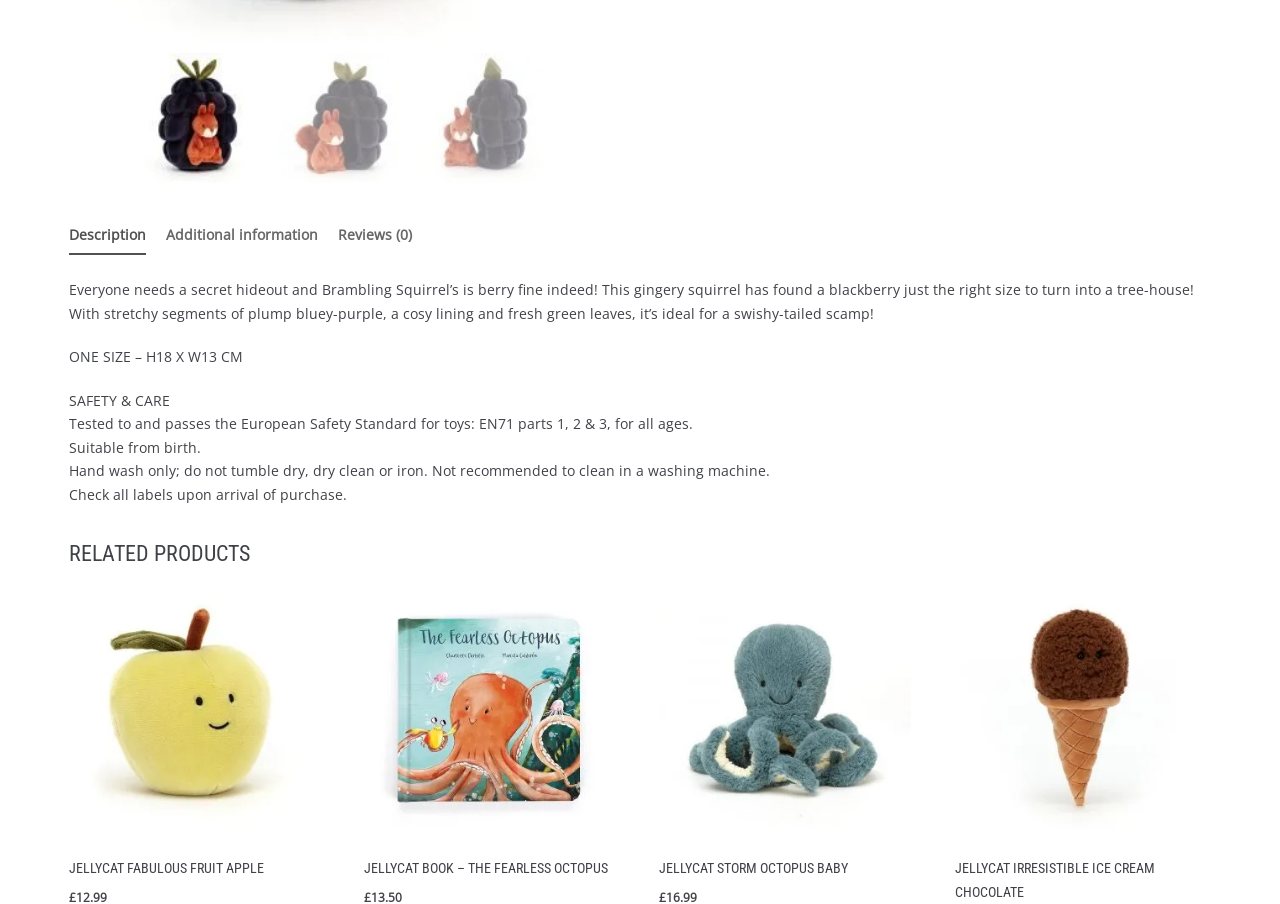Given the following UI element description: "Follow us on: Instagram", find the bounding box coordinates in the webpage screenshot.

None